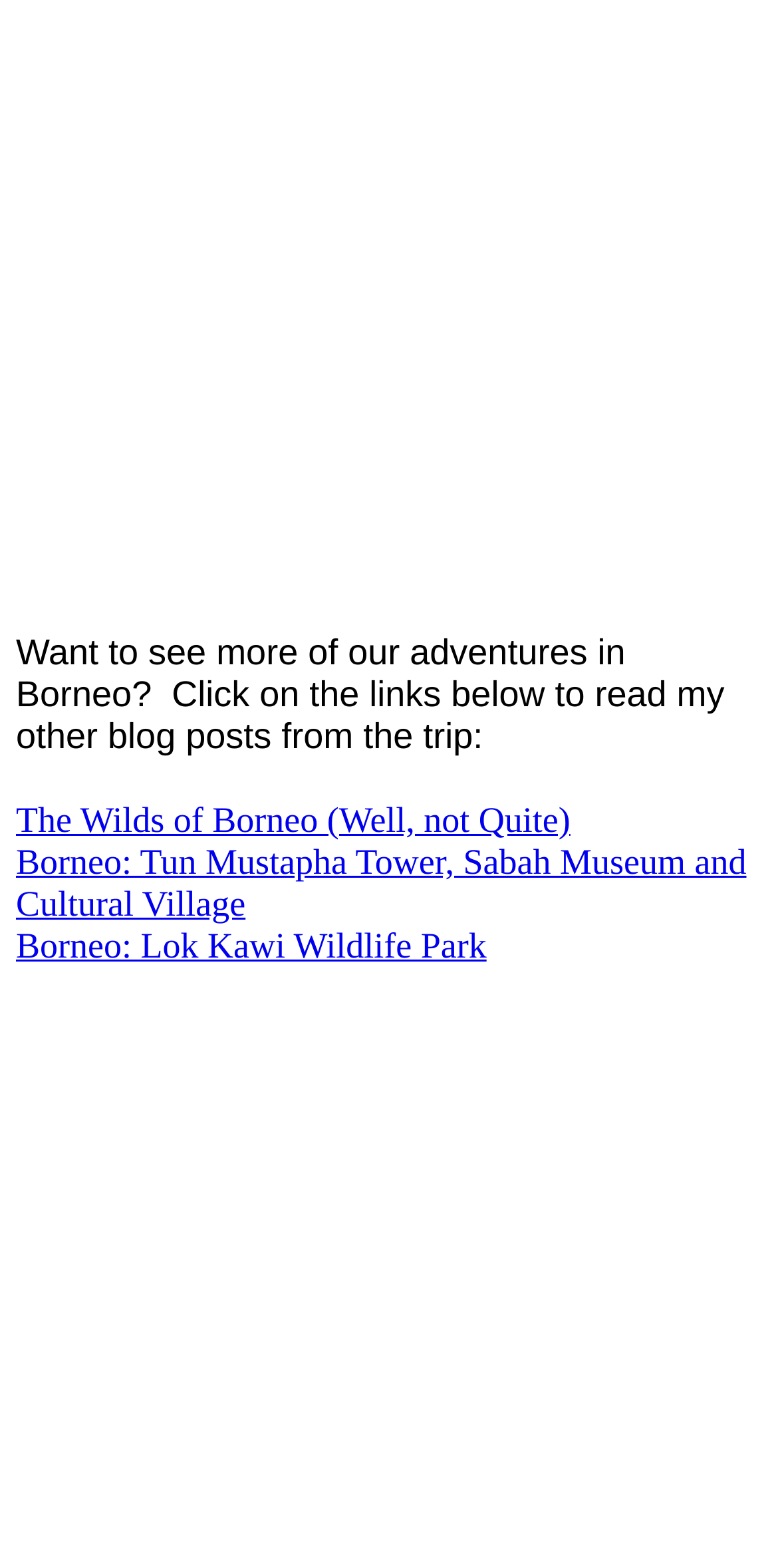Identify the bounding box for the UI element specified in this description: "Borneo: Lok Kawi Wildlife Park". The coordinates must be four float numbers between 0 and 1, formatted as [left, top, right, bottom].

[0.021, 0.59, 0.625, 0.616]